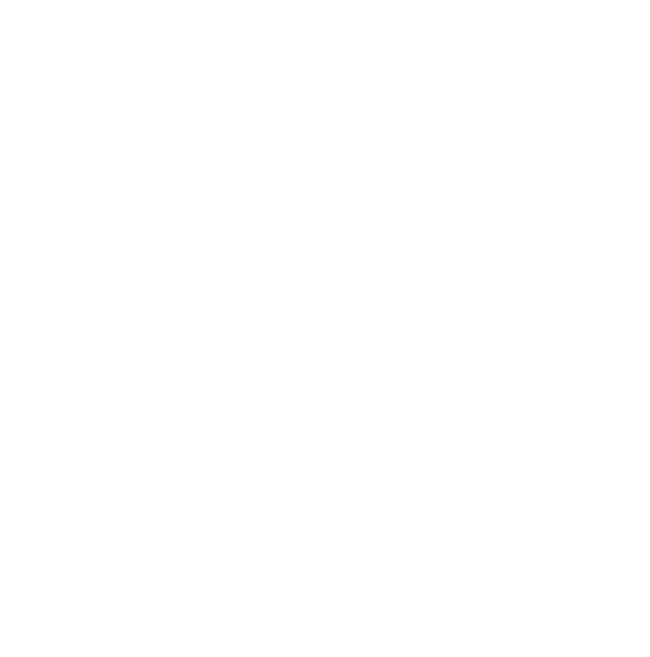Using the information in the image, could you please answer the following question in detail:
What type of control does the machine operate with?

The caption states that the machine 'operates intelligently, offering precise control and simplified usage, significantly reducing the need for manual labor' through its PLC Control system.